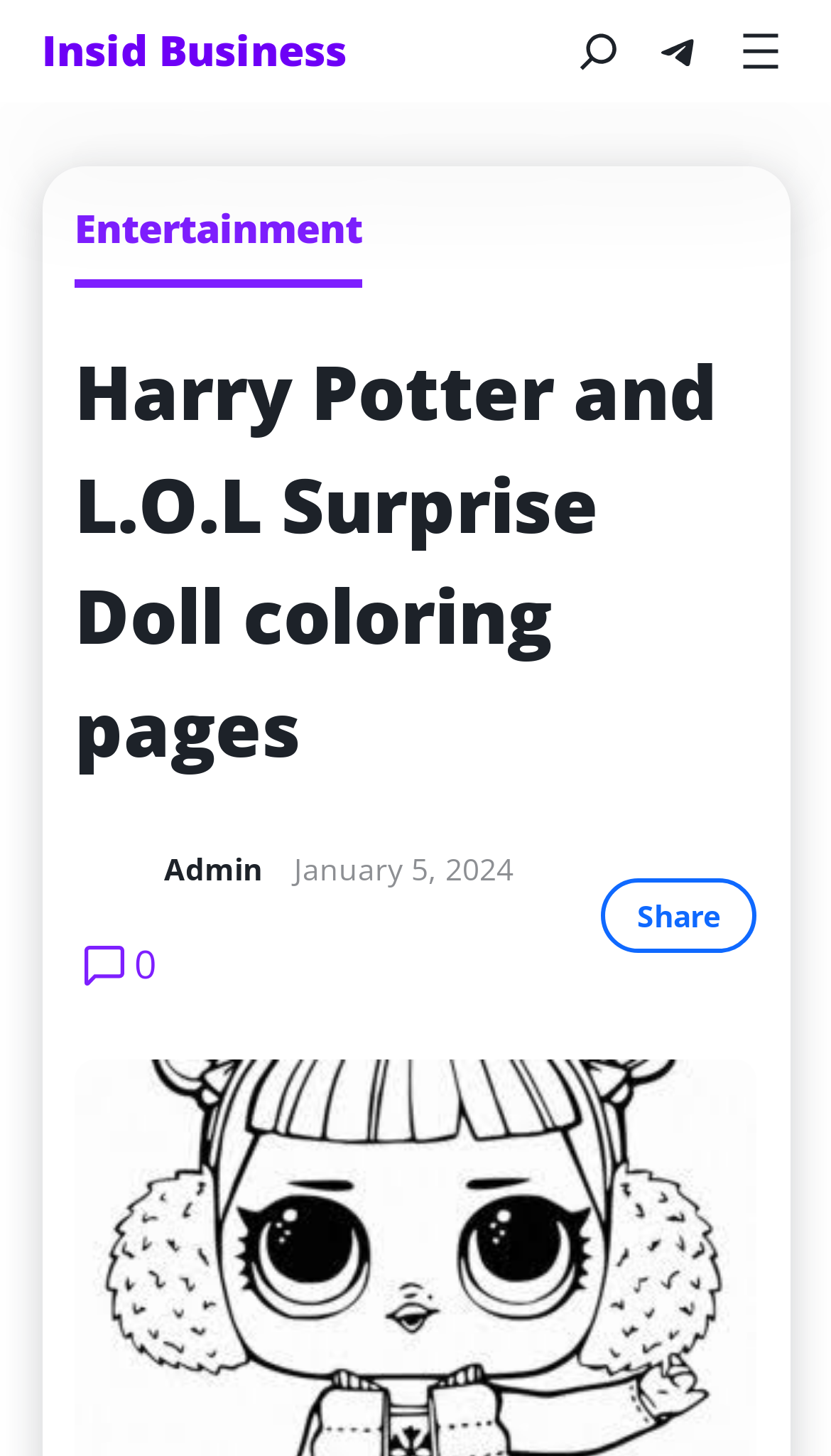Given the description "Share", provide the bounding box coordinates of the corresponding UI element.

[0.723, 0.603, 0.91, 0.654]